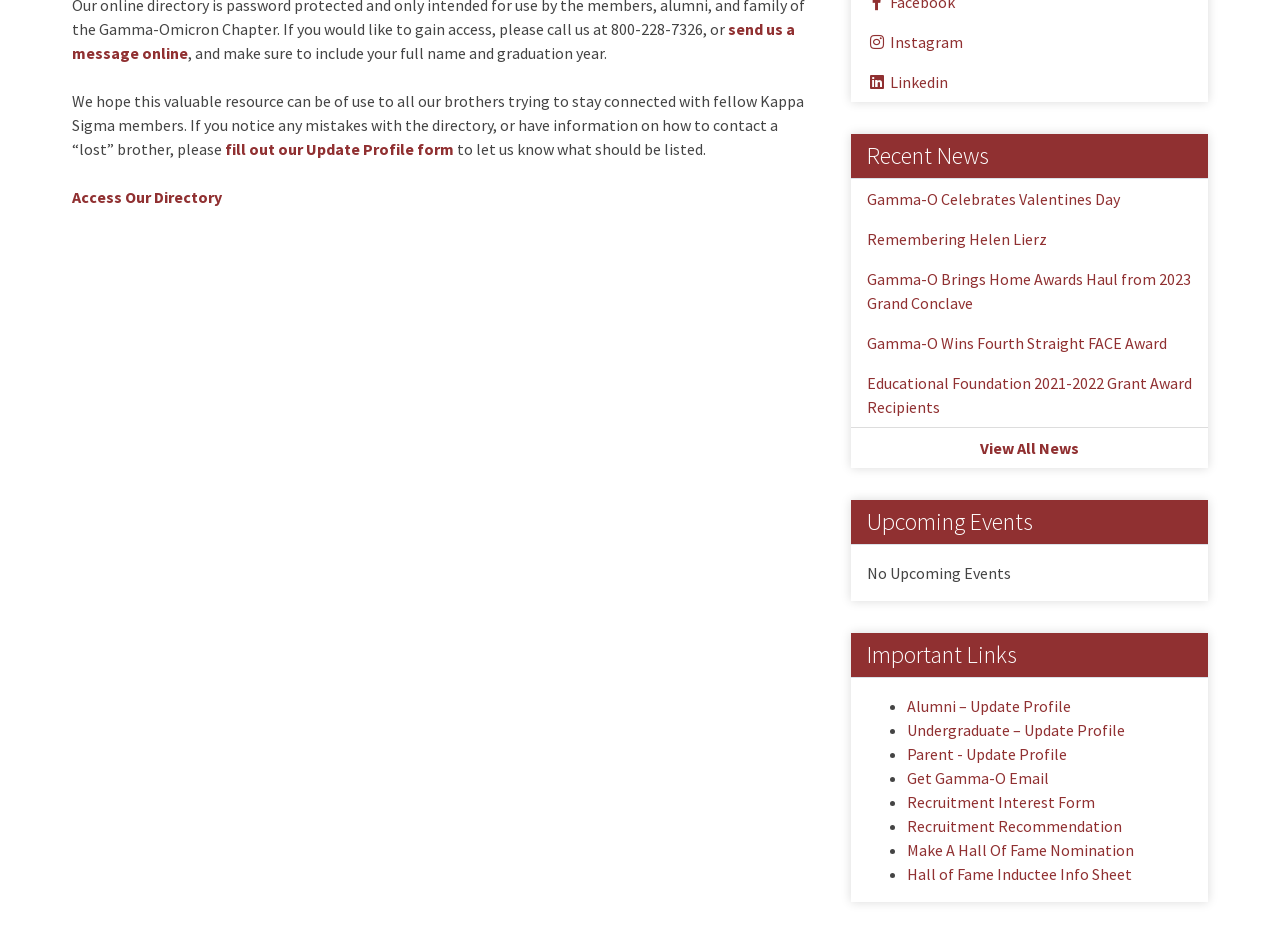From the given element description: "Instagram", find the bounding box for the UI element. Provide the coordinates as four float numbers between 0 and 1, in the order [left, top, right, bottom].

[0.665, 0.023, 0.944, 0.065]